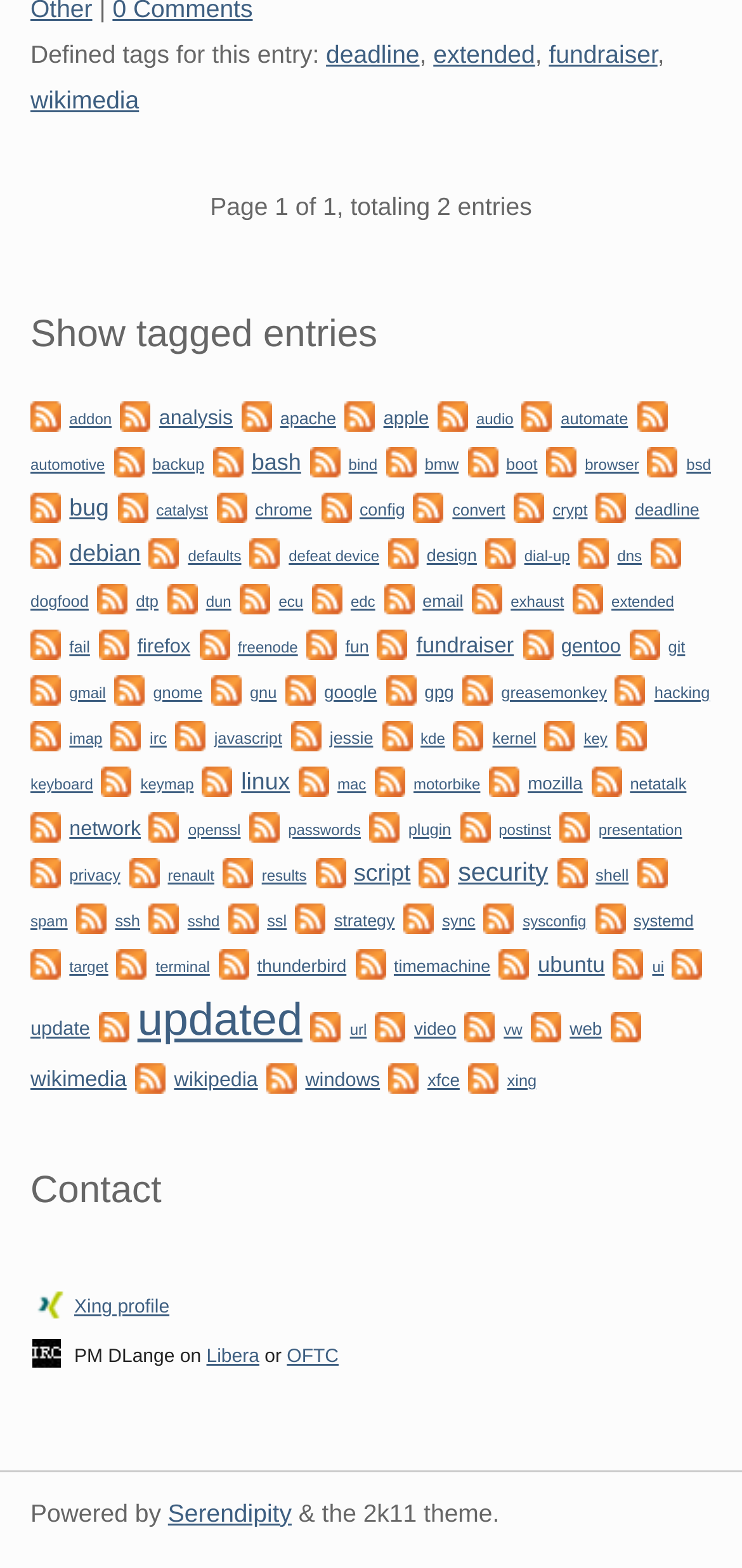Can you determine the bounding box coordinates of the area that needs to be clicked to fulfill the following instruction: "Click on the 'Show tagged entries' heading"?

[0.041, 0.195, 0.959, 0.231]